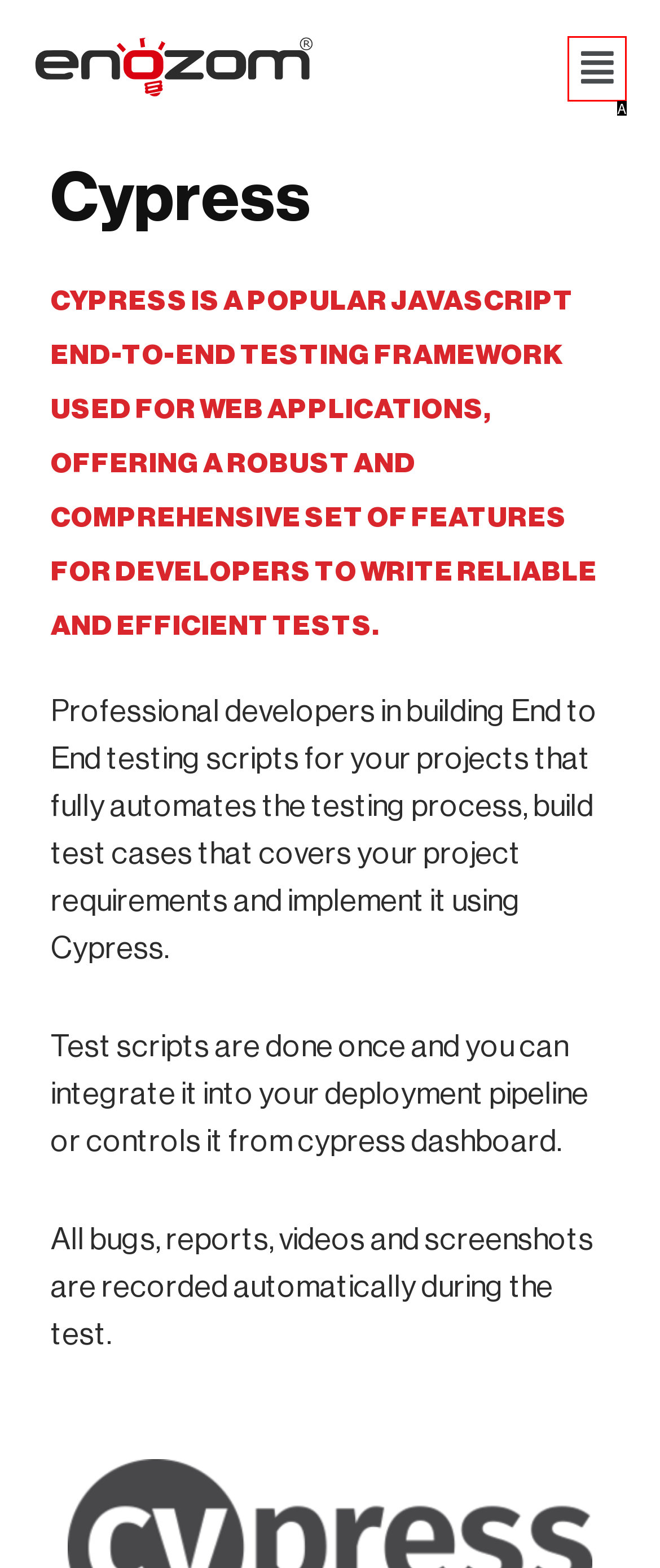Tell me which option best matches this description: Best Economical Laptop For Students
Answer with the letter of the matching option directly from the given choices.

None